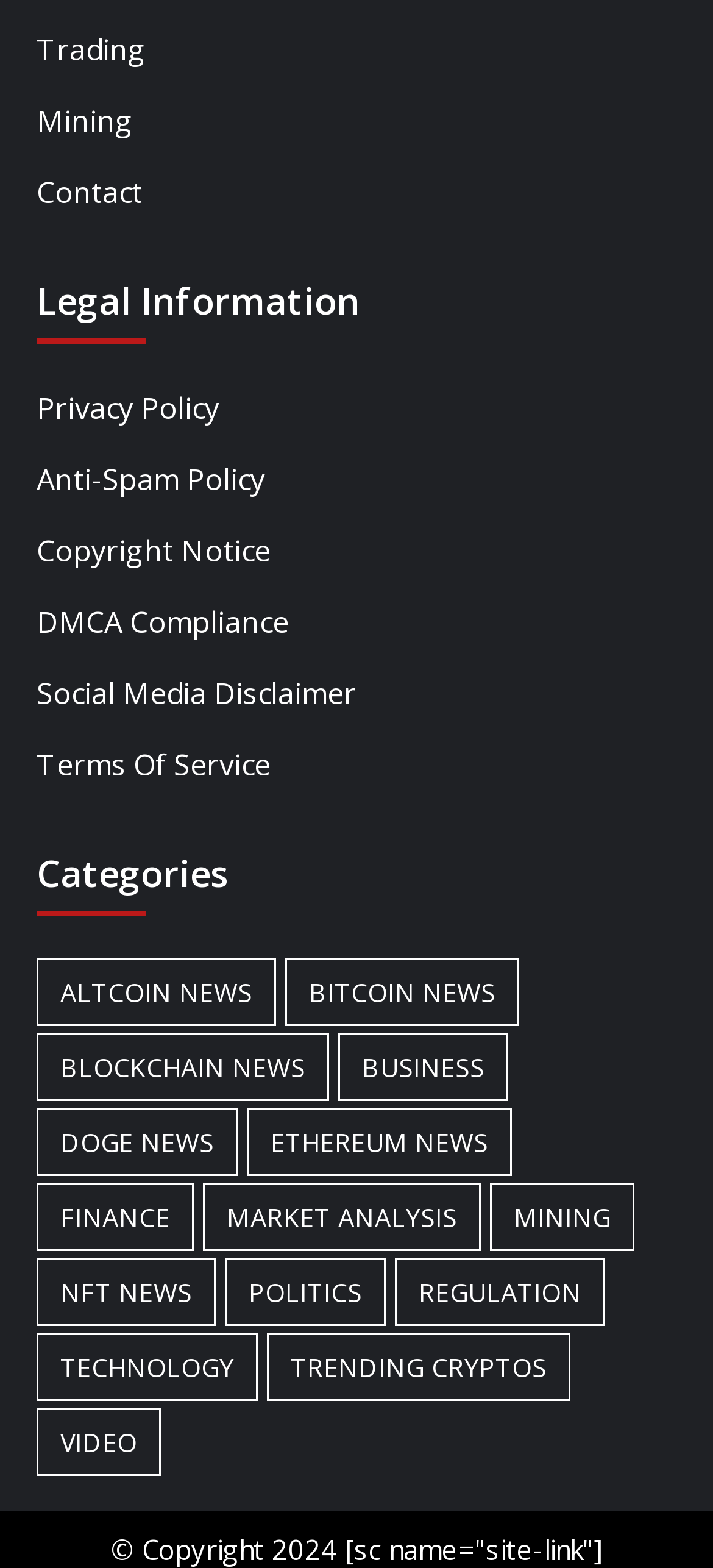Predict the bounding box for the UI component with the following description: "Terms Of Service".

[0.051, 0.474, 0.949, 0.513]